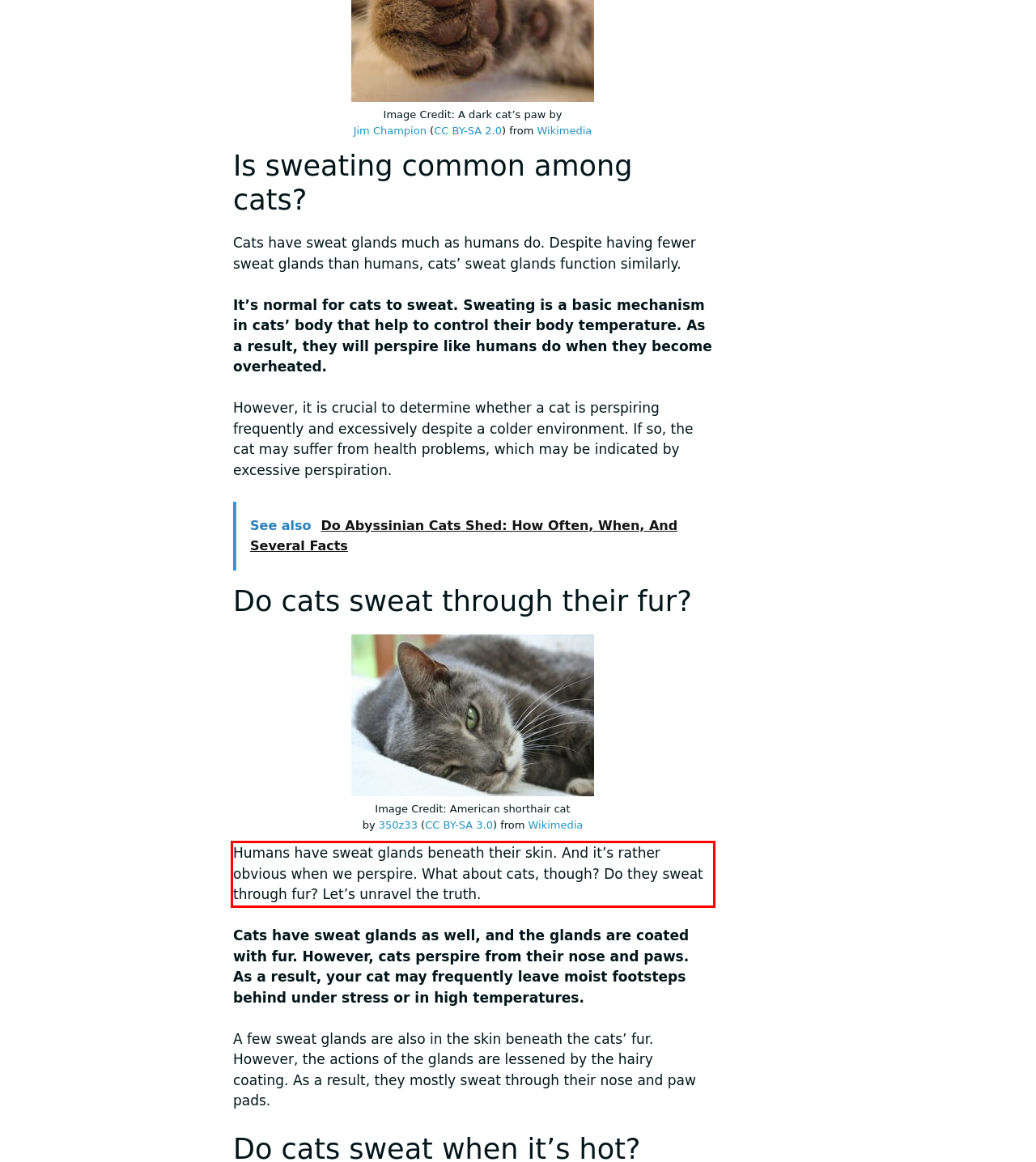Within the screenshot of the webpage, there is a red rectangle. Please recognize and generate the text content inside this red bounding box.

Humans have sweat glands beneath their skin. And it’s rather obvious when we perspire. What about cats, though? Do they sweat through fur? Let’s unravel the truth.